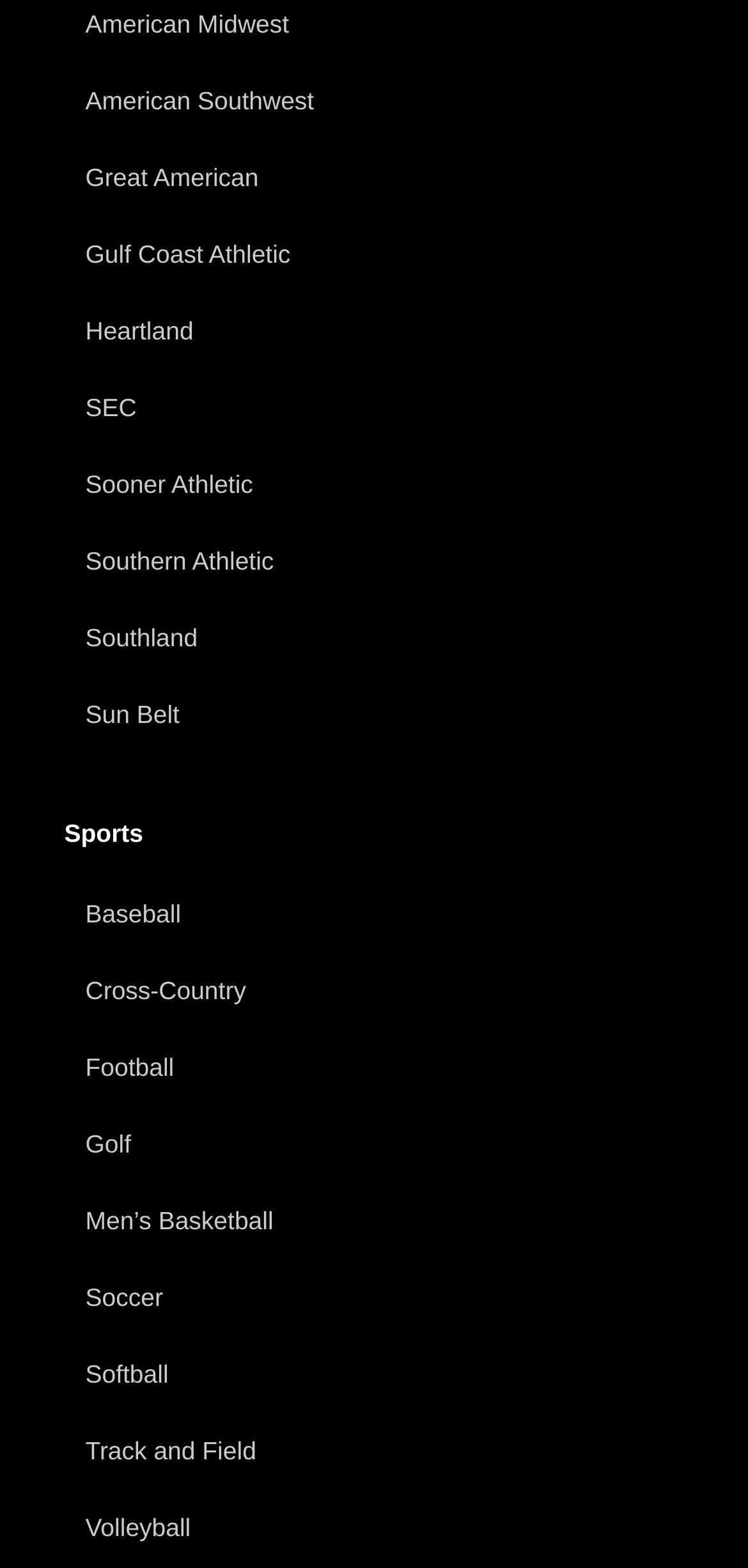Respond with a single word or phrase for the following question: 
Is there a link for 'Tennis'?

No